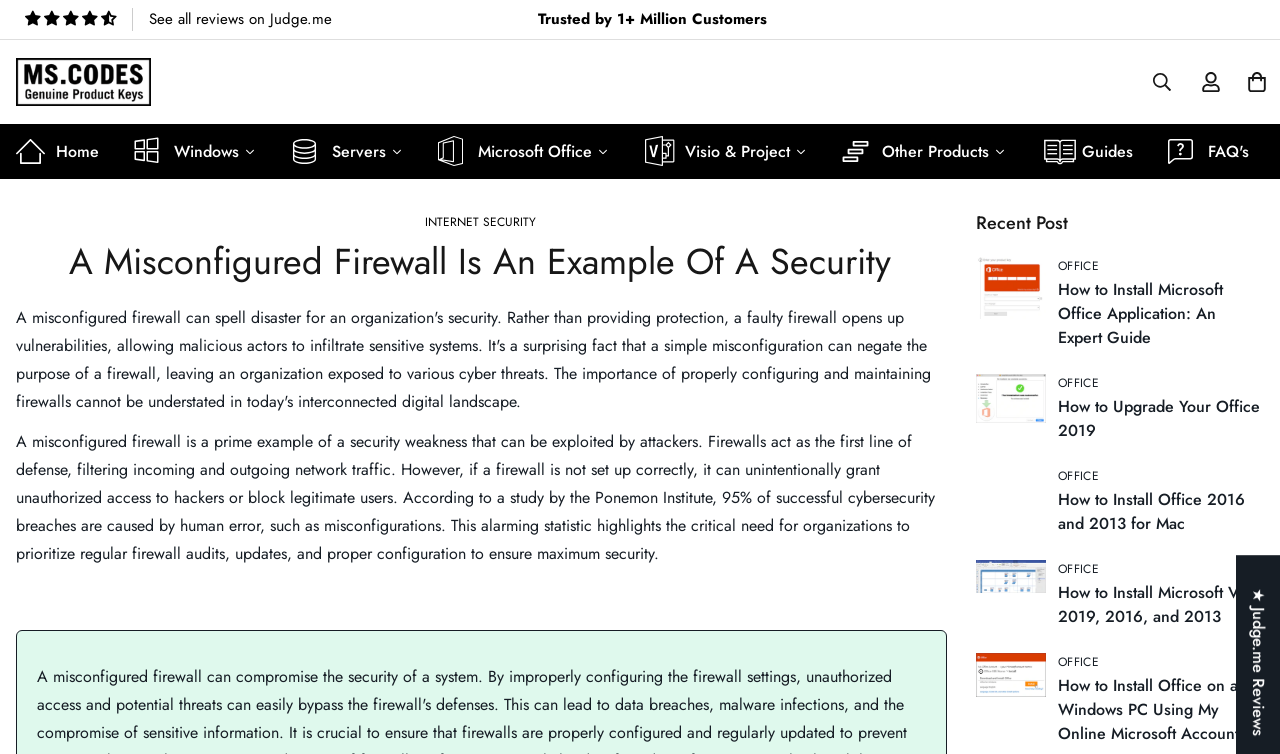Predict the bounding box coordinates of the UI element that matches this description: "FAQ's". The coordinates should be in the format [left, top, right, bottom] with each value between 0 and 1.

[0.912, 0.164, 0.987, 0.237]